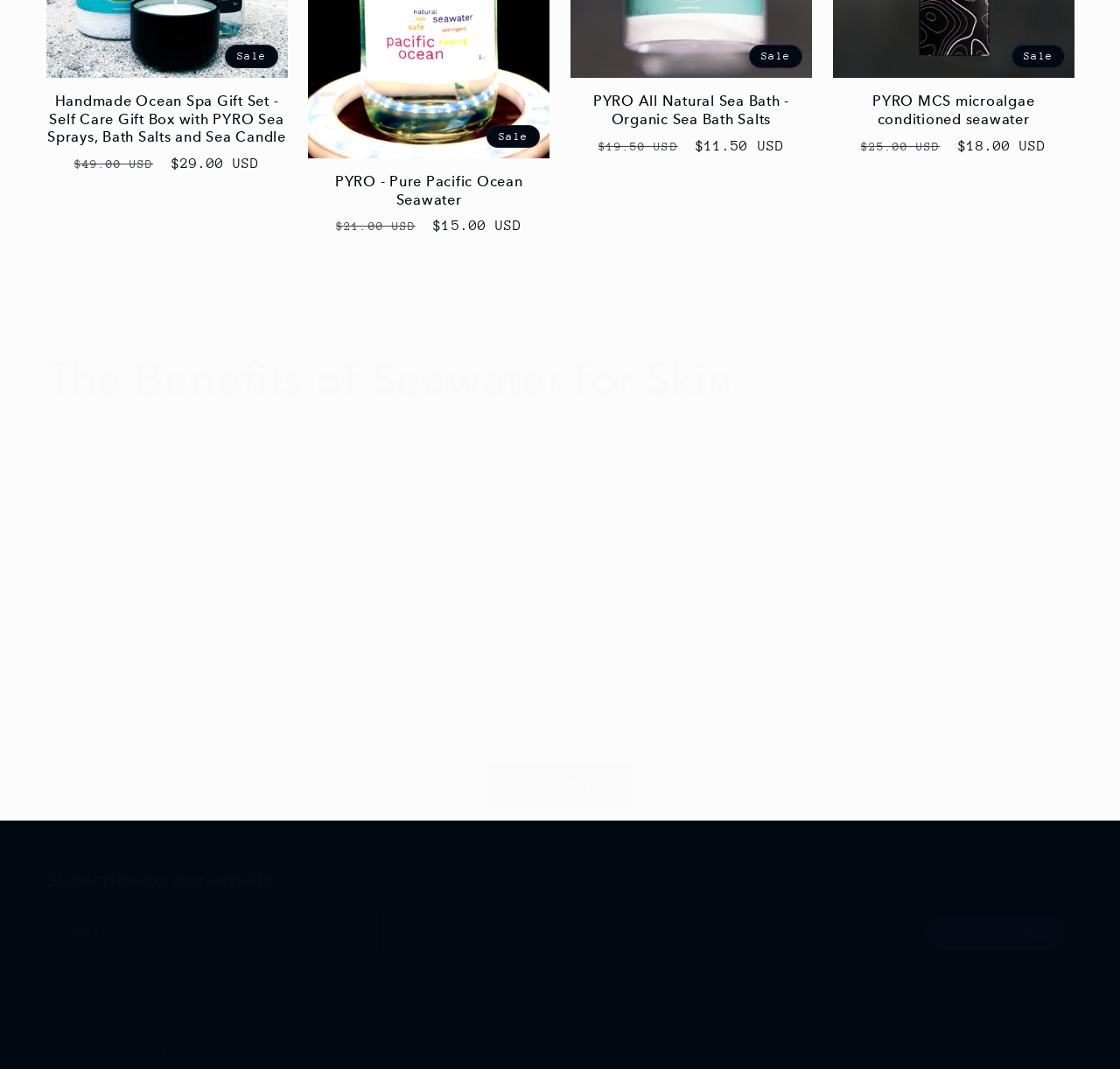What is the name of the company that powers the website?
Kindly give a detailed and elaborate answer to the question.

The name of the company that powers the website can be found at the bottom of the page, where it says 'Powered by Shopify'.